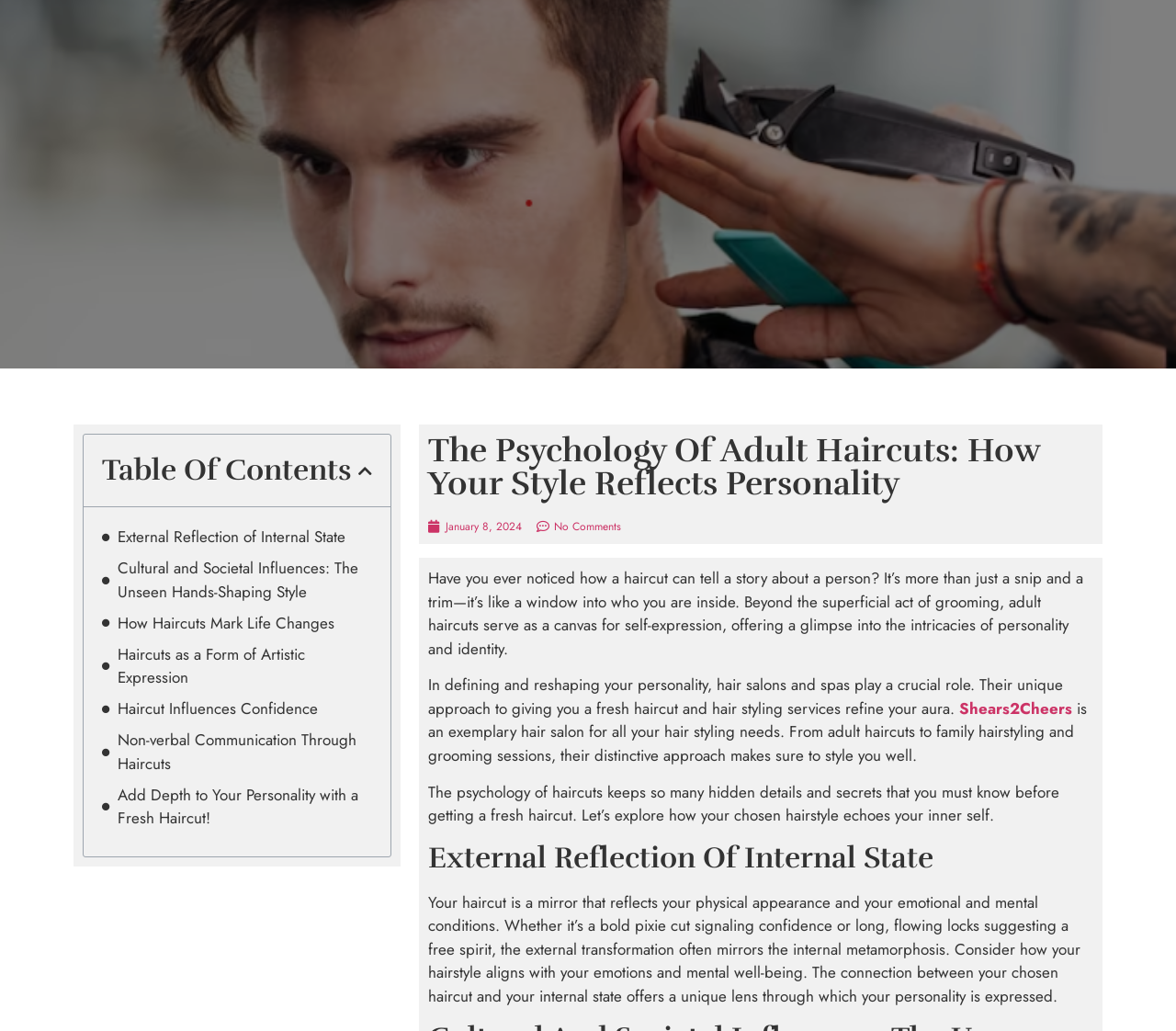Respond to the question below with a single word or phrase: What is the main topic of this webpage?

Adult haircuts and personality